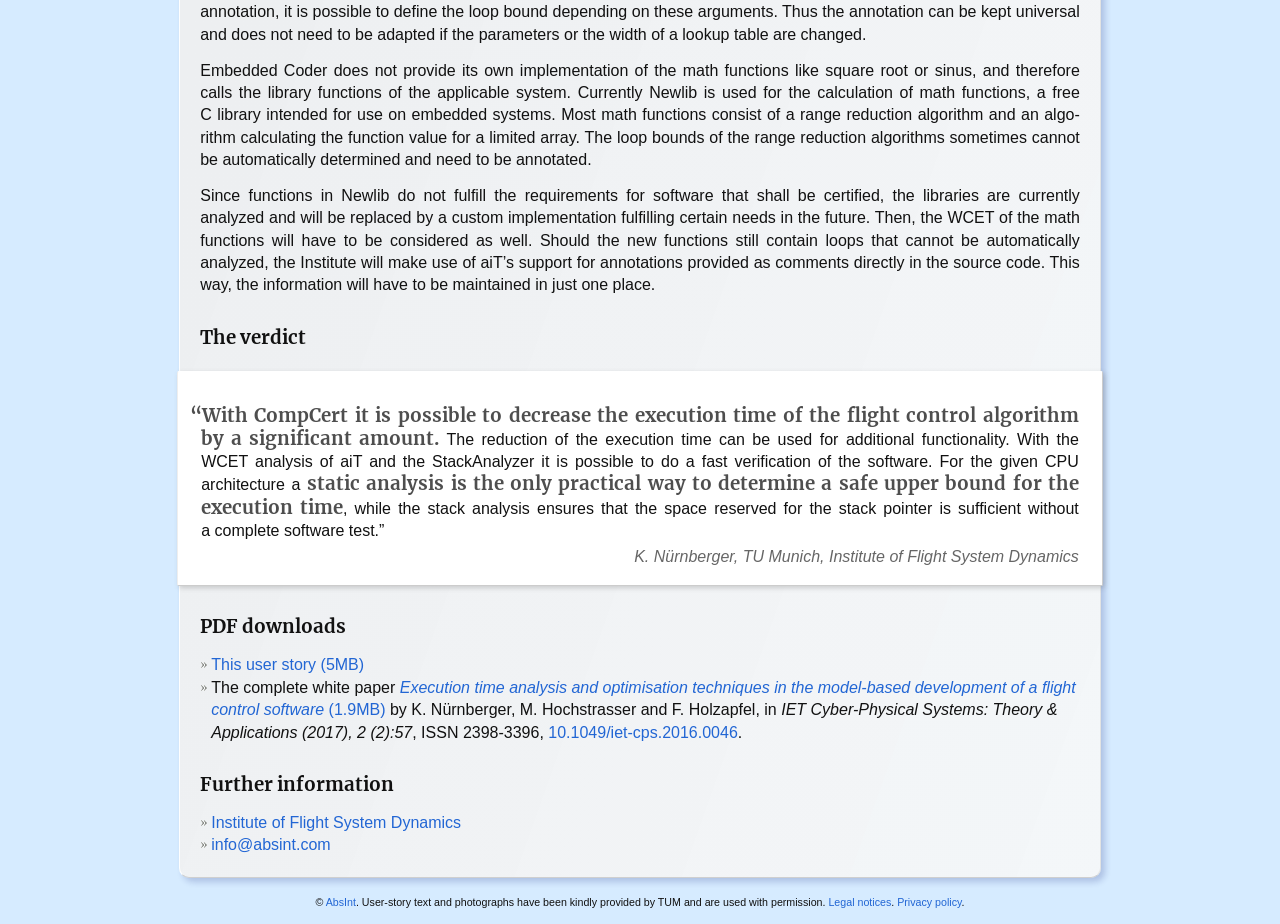Specify the bounding box coordinates of the element's area that should be clicked to execute the given instruction: "Download the user story PDF". The coordinates should be four float numbers between 0 and 1, i.e., [left, top, right, bottom].

[0.165, 0.71, 0.284, 0.729]